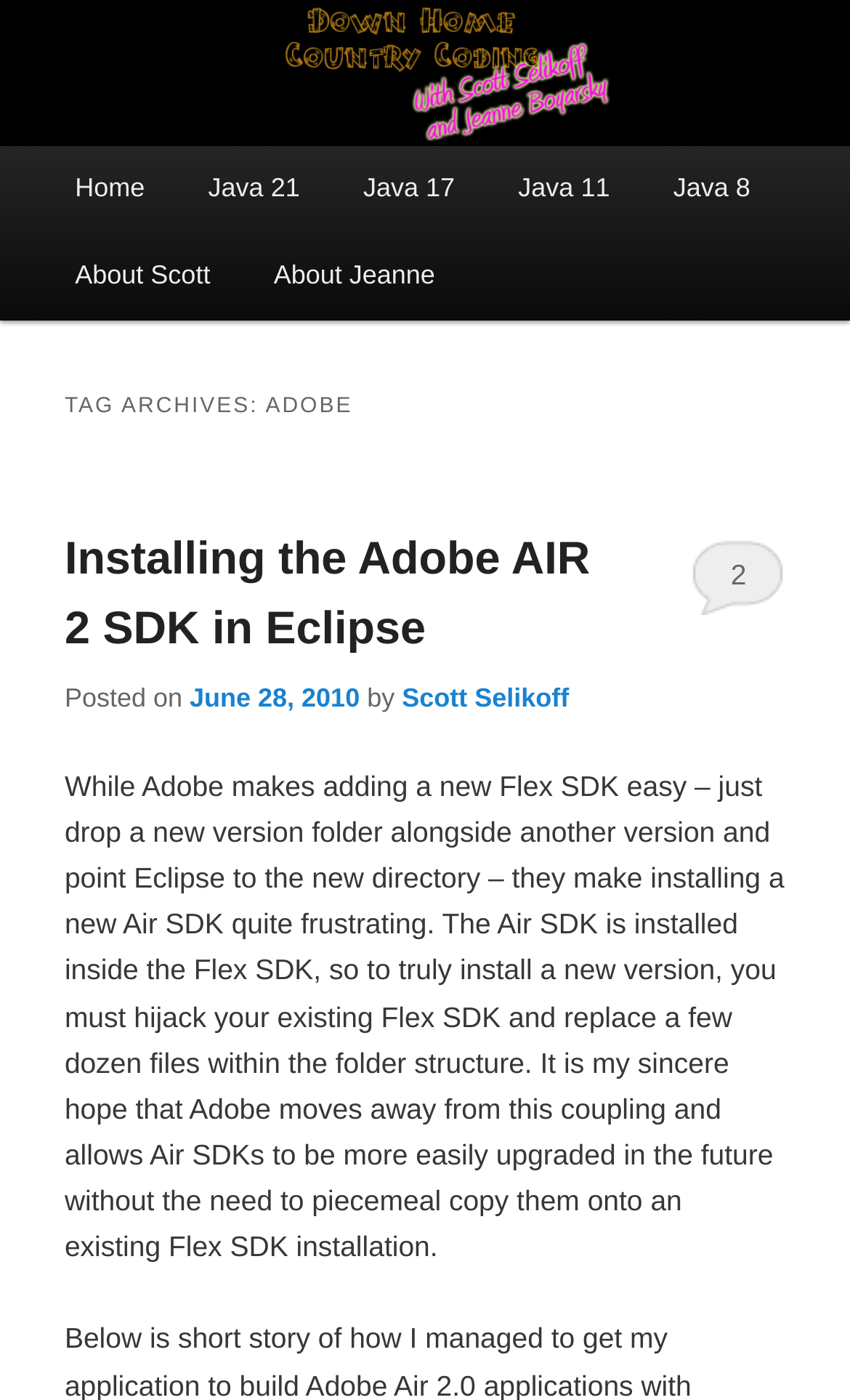Describe the webpage meticulously, covering all significant aspects.

The webpage is a blog post titled "Down Home Country Coding With Scott Selikoff and Jeanne Boyarsky" with a focus on Java/J2EE software development and technology discussion. At the top, there are two links to skip to primary and secondary content. Below these links, there is a heading with the same title as the webpage, accompanied by a link to the same title.

To the right of the title, there is an image with the same title. Below the image, there is a main menu with links to "Home", different Java versions (21, 17, 11, and 8), and "About Scott" and "About Jeanne" sections.

The main content of the webpage is a blog post titled "Installing the Adobe AIR 2 SDK in Eclipse". This post has a heading, followed by a link to the same title. Below the link, there is a section with the post's metadata, including the date "June 28, 2010" and the author "Scott Selikoff". The main text of the post discusses the difficulties of installing a new Air SDK and the author's hope for Adobe to improve this process in the future.